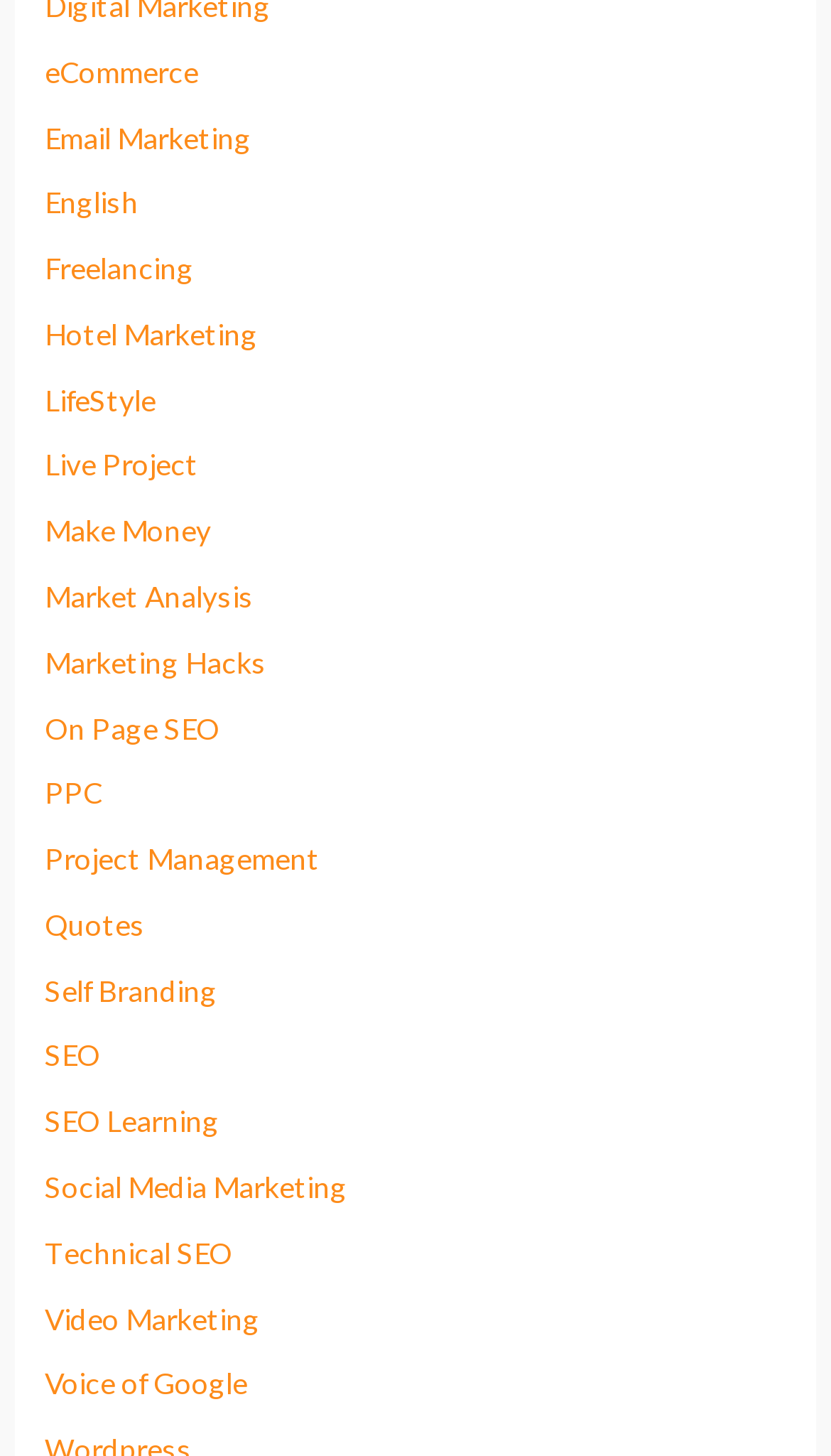What is the link above 'Make Money'?
Answer the question with a detailed explanation, including all necessary information.

By comparing the y1 and y2 coordinates of the links, I determined that the link above 'Make Money' is 'Live Project' with a bounding box coordinate of [0.054, 0.307, 0.239, 0.331].